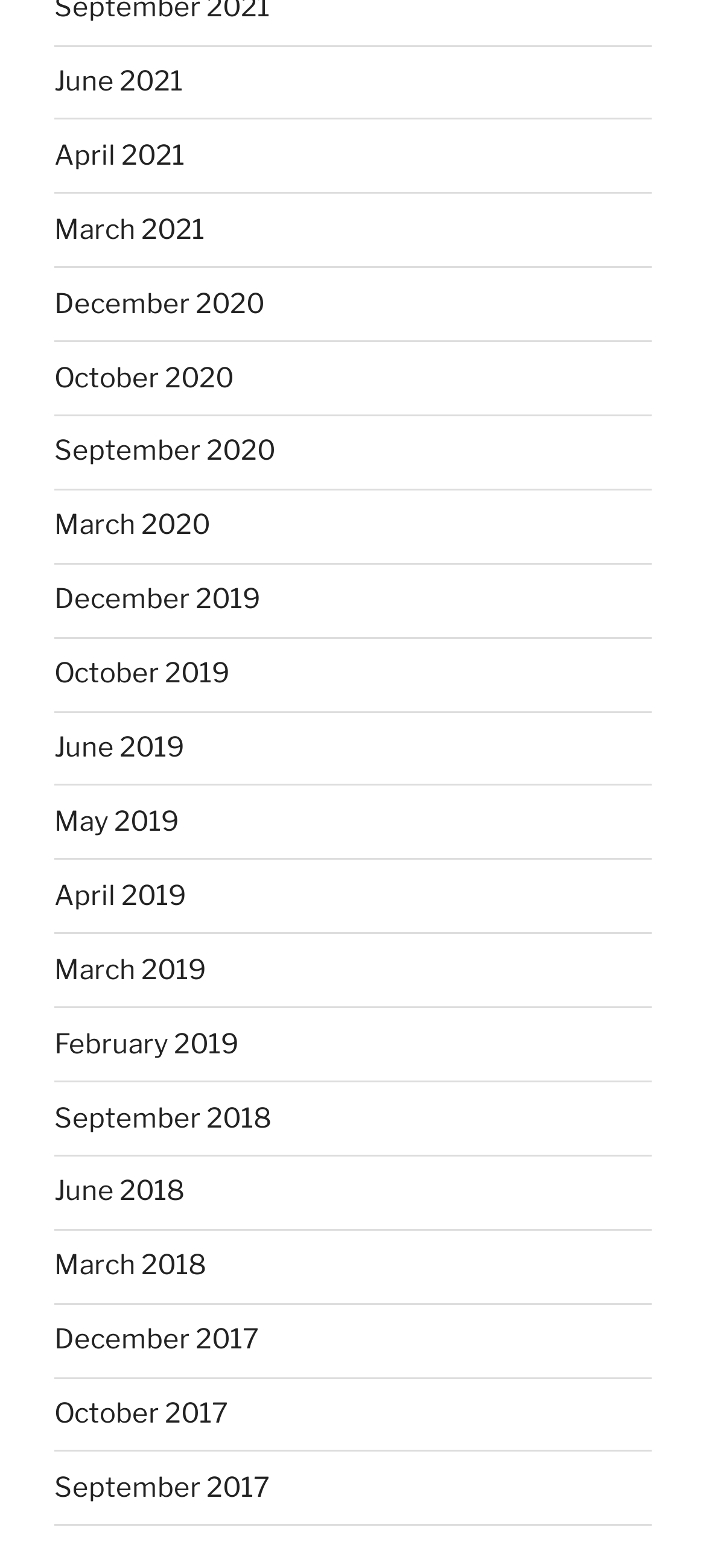Please locate the bounding box coordinates of the region I need to click to follow this instruction: "view April 2021".

[0.077, 0.089, 0.262, 0.11]